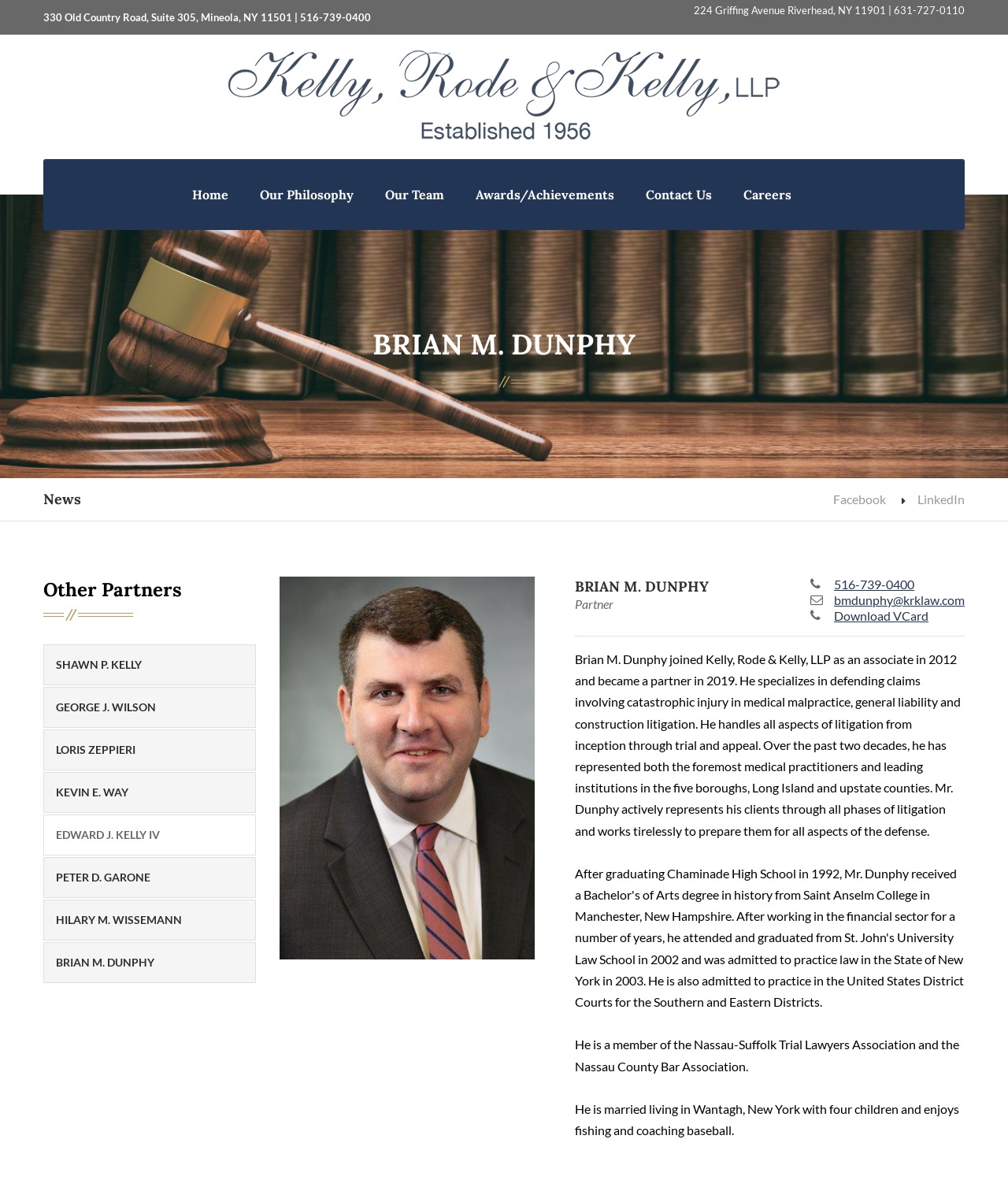Locate the bounding box coordinates of the element you need to click to accomplish the task described by this instruction: "View Brian M. Dunphy's profile".

[0.043, 0.275, 0.957, 0.328]